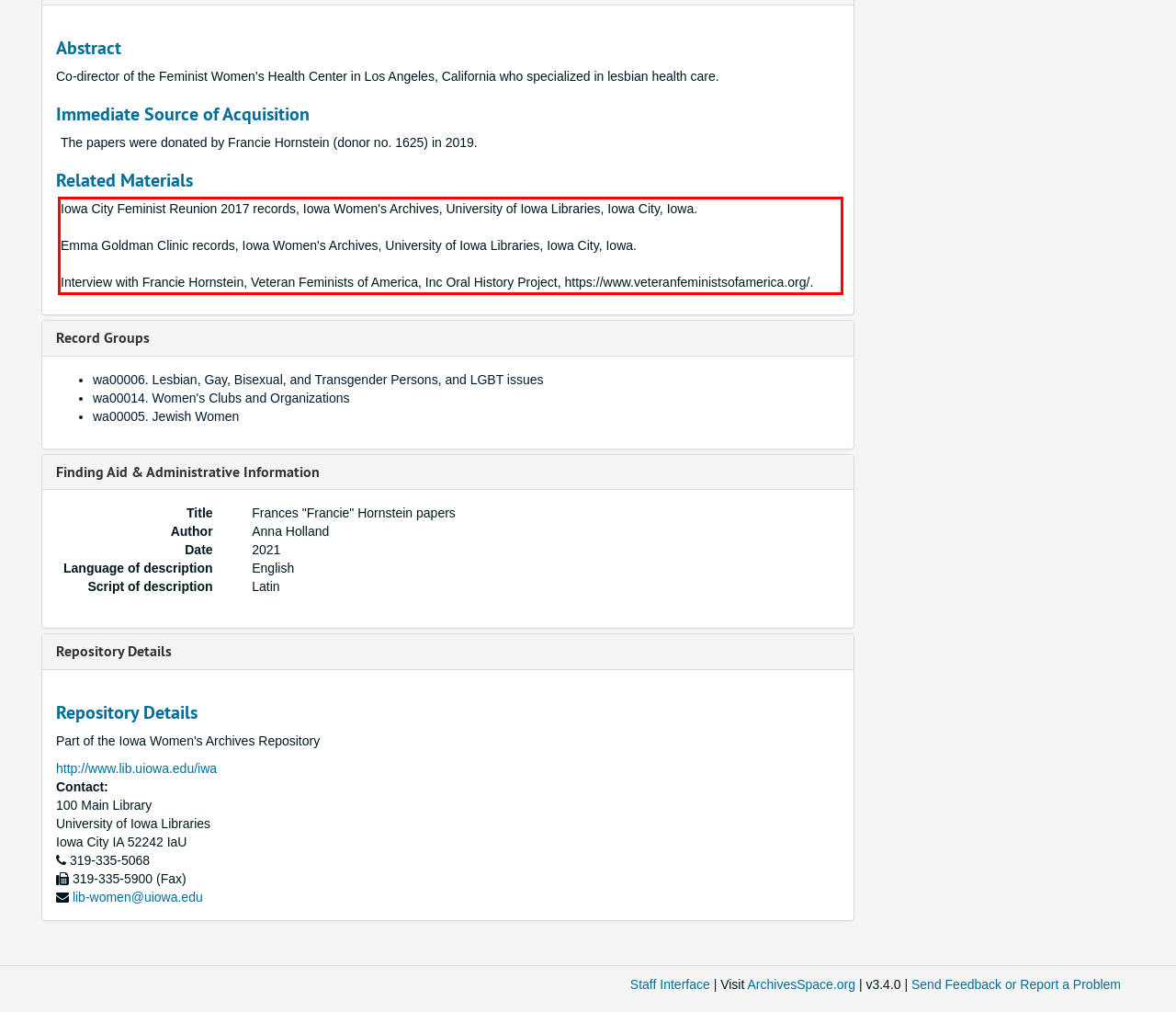Using OCR, extract the text content found within the red bounding box in the given webpage screenshot.

Iowa City Feminist Reunion 2017 records, Iowa Women's Archives, University of Iowa Libraries, Iowa City, Iowa. Emma Goldman Clinic records, Iowa Women's Archives, University of Iowa Libraries, Iowa City, Iowa. Interview with Francie Hornstein, Veteran Feminists of America, Inc Oral History Project, https://www.veteranfeministsofamerica.org/.